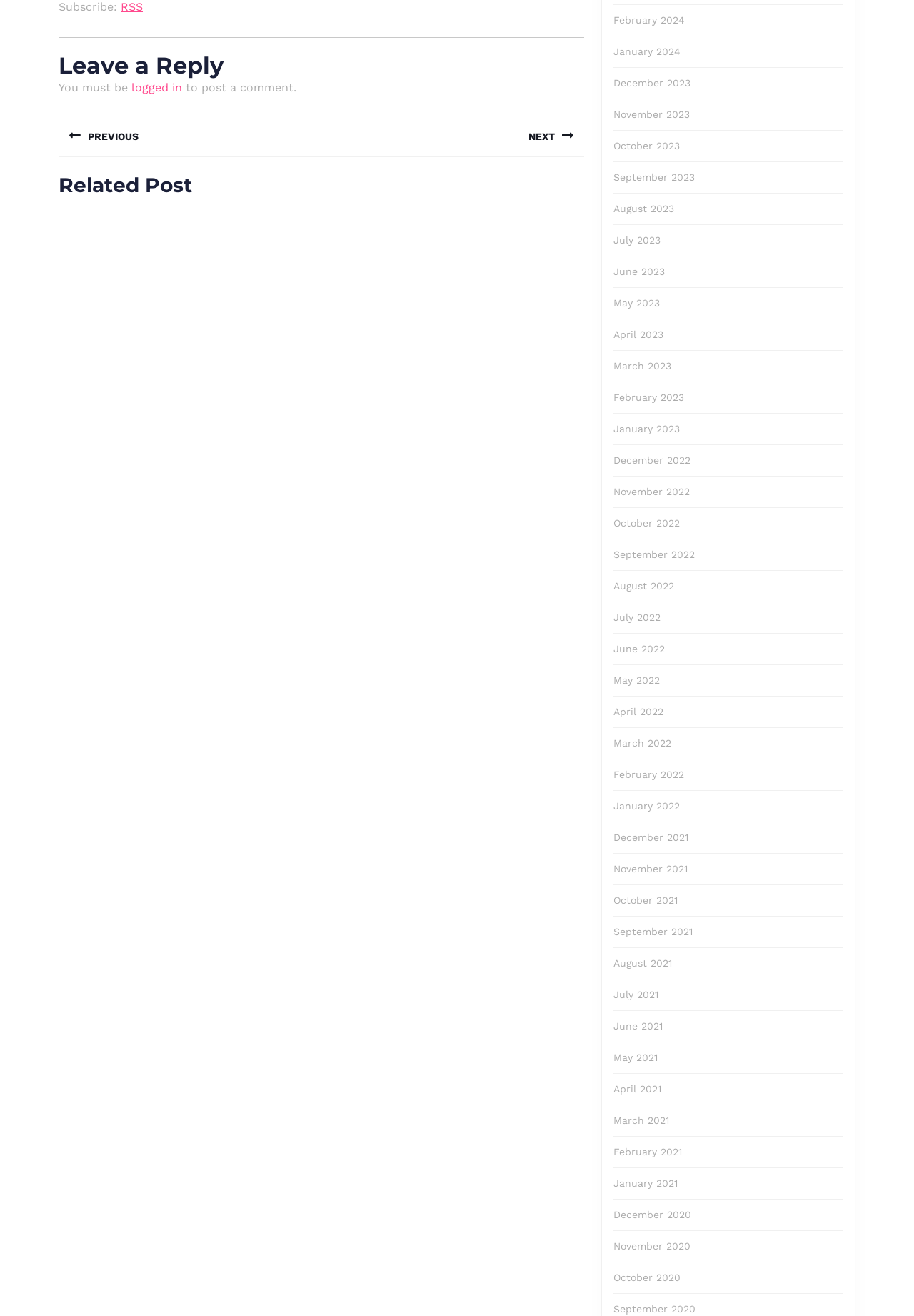What is required to post a comment?
Look at the image and answer the question with a single word or phrase.

To be logged in